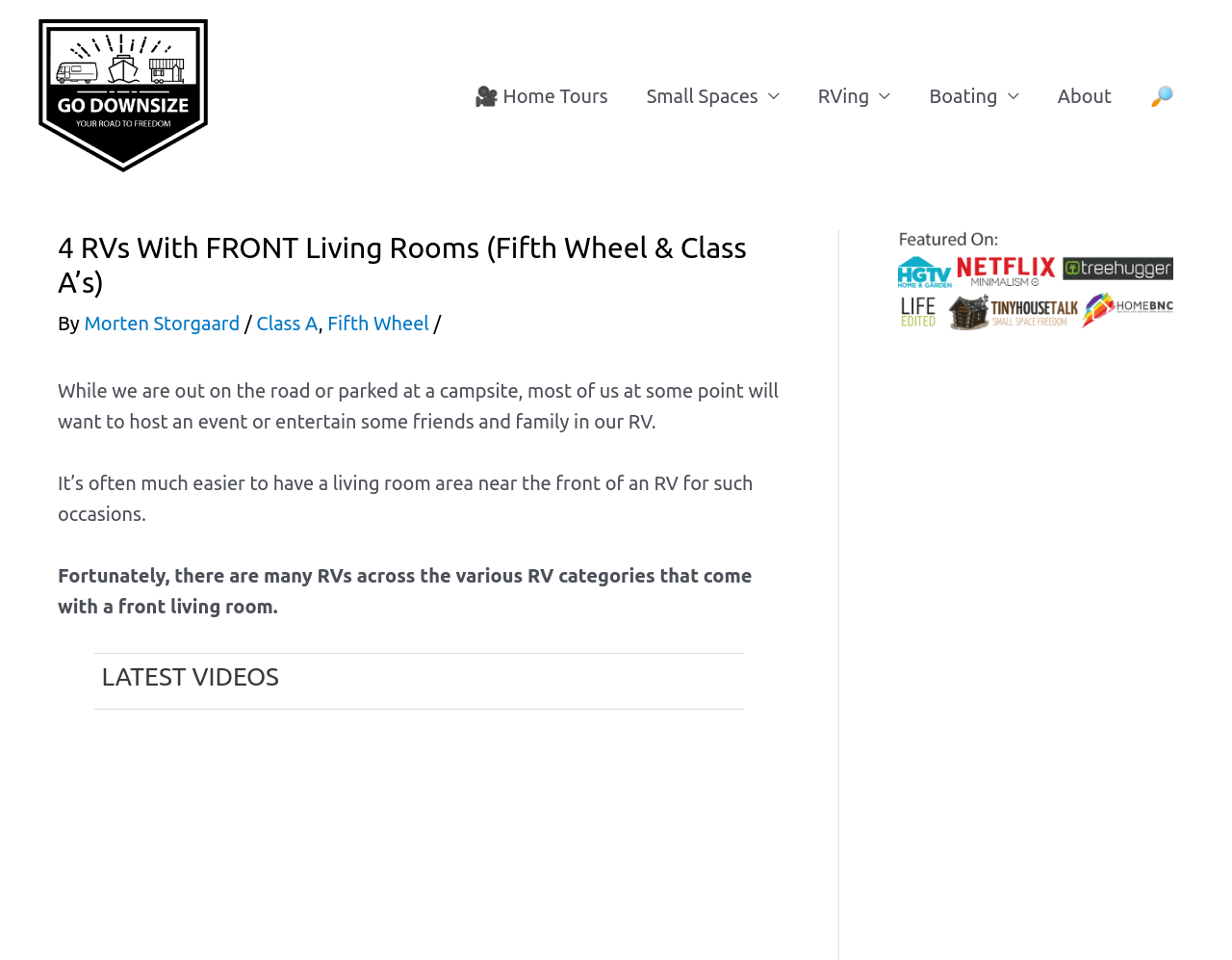Offer a detailed explanation of the webpage layout and contents.

This webpage is about RVs with front living rooms, specifically fifth wheel and class A RVs. At the top left, there is a small link. Below it, a navigation menu spans across the top of the page, containing links to "Home Tours", "Small Spaces", "RVing", "Boating", "About", and a search icon. 

The main content of the page is divided into sections. The first section has a heading that reads "4 RVs With FRONT Living Rooms (Fifth Wheel & Class A's)" and is followed by the author's name, "Morten Storgaard", and categories "Class A" and "Fifth Wheel". 

Below this, there are three paragraphs of text that discuss the importance of having a living room area near the front of an RV for hosting events and entertaining friends and family. 

Further down, there is a heading that reads "LATEST VIDEOS". On the right side of the page, near the middle, there is a small advertisement iframe.